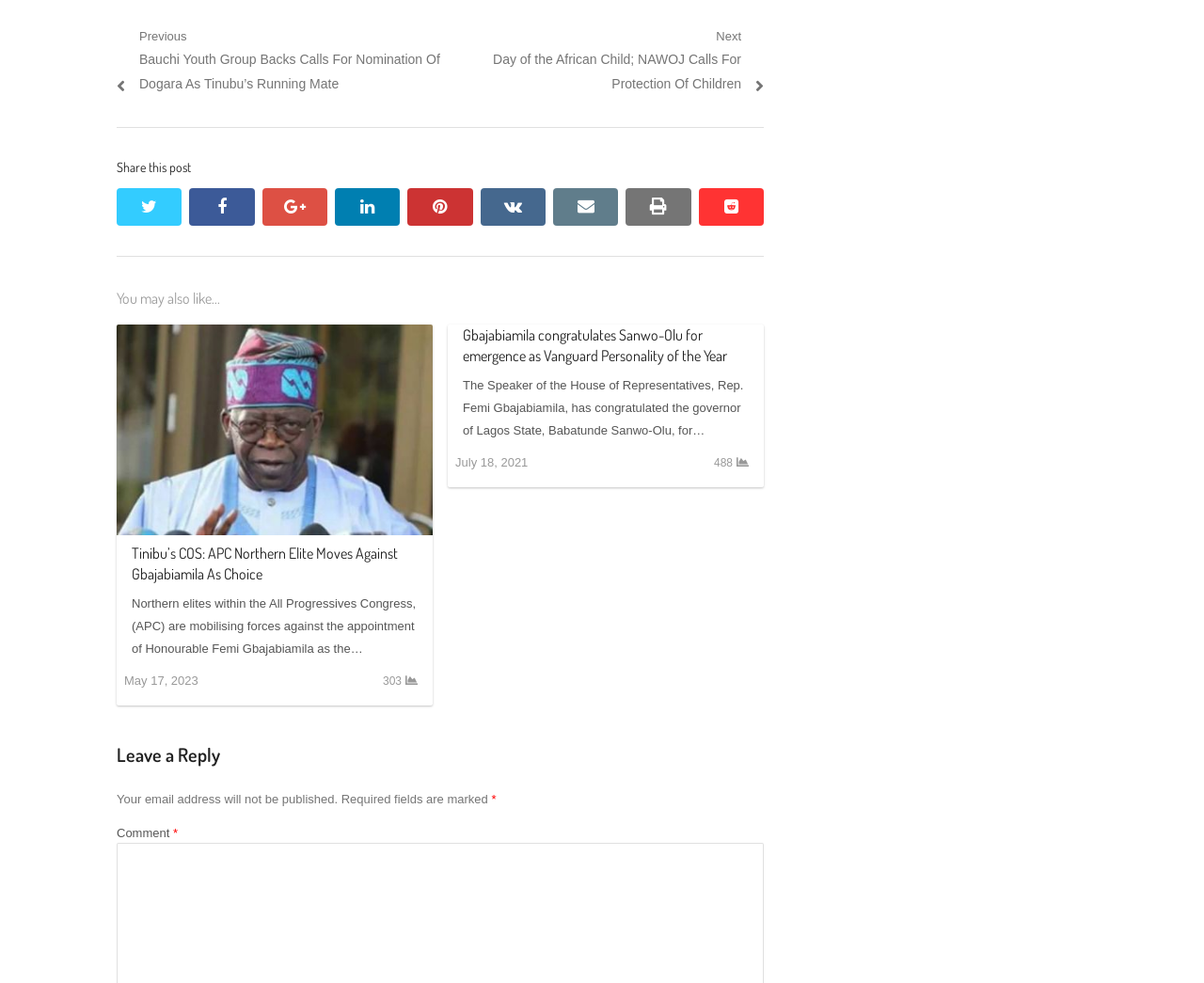What is the purpose of the text field at the bottom of the page? Based on the screenshot, please respond with a single word or phrase.

Leave a comment